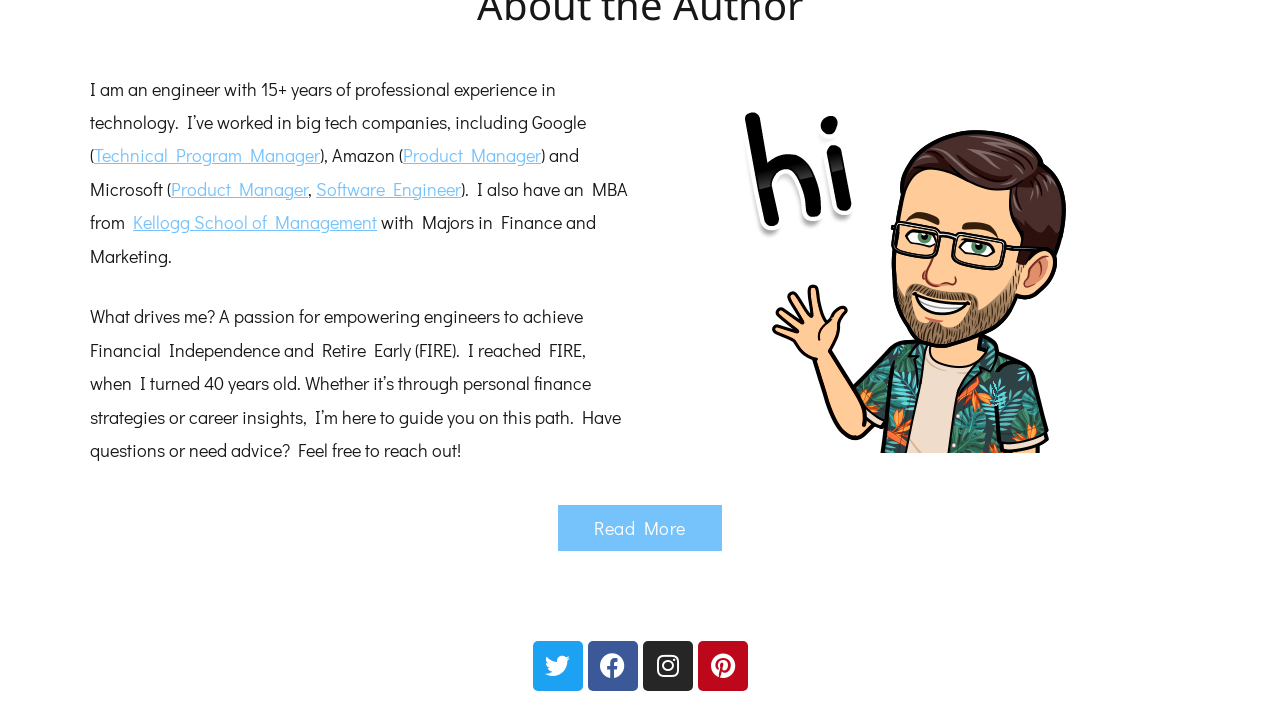What social media platforms can you find the author on?
Please ensure your answer is as detailed and informative as possible.

The author provides links to their social media profiles on Twitter, Facebook, Instagram, and Pinterest at the bottom of the page.